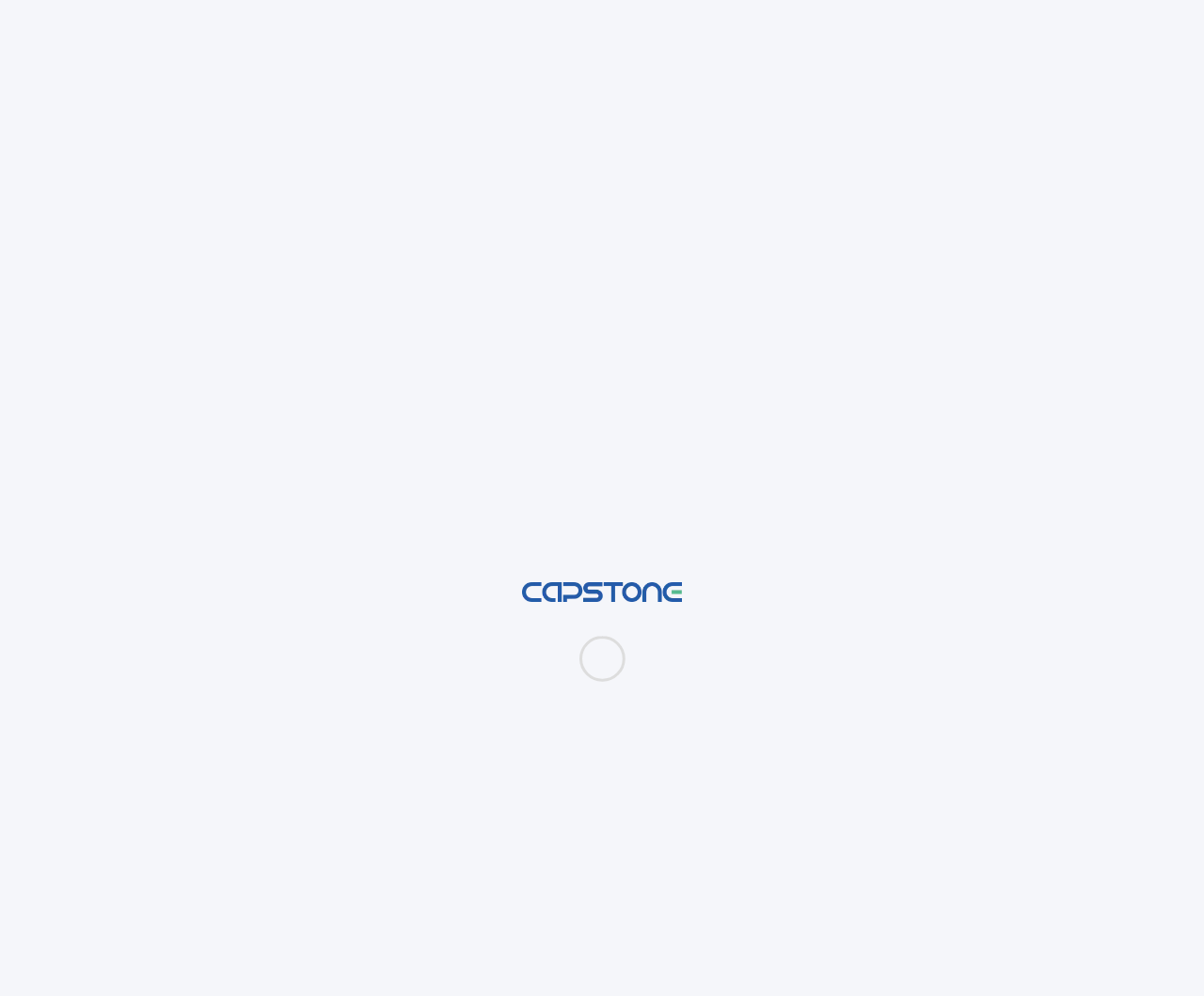Please identify the bounding box coordinates of the element that needs to be clicked to perform the following instruction: "Search for something".

[0.729, 0.33, 0.945, 0.367]